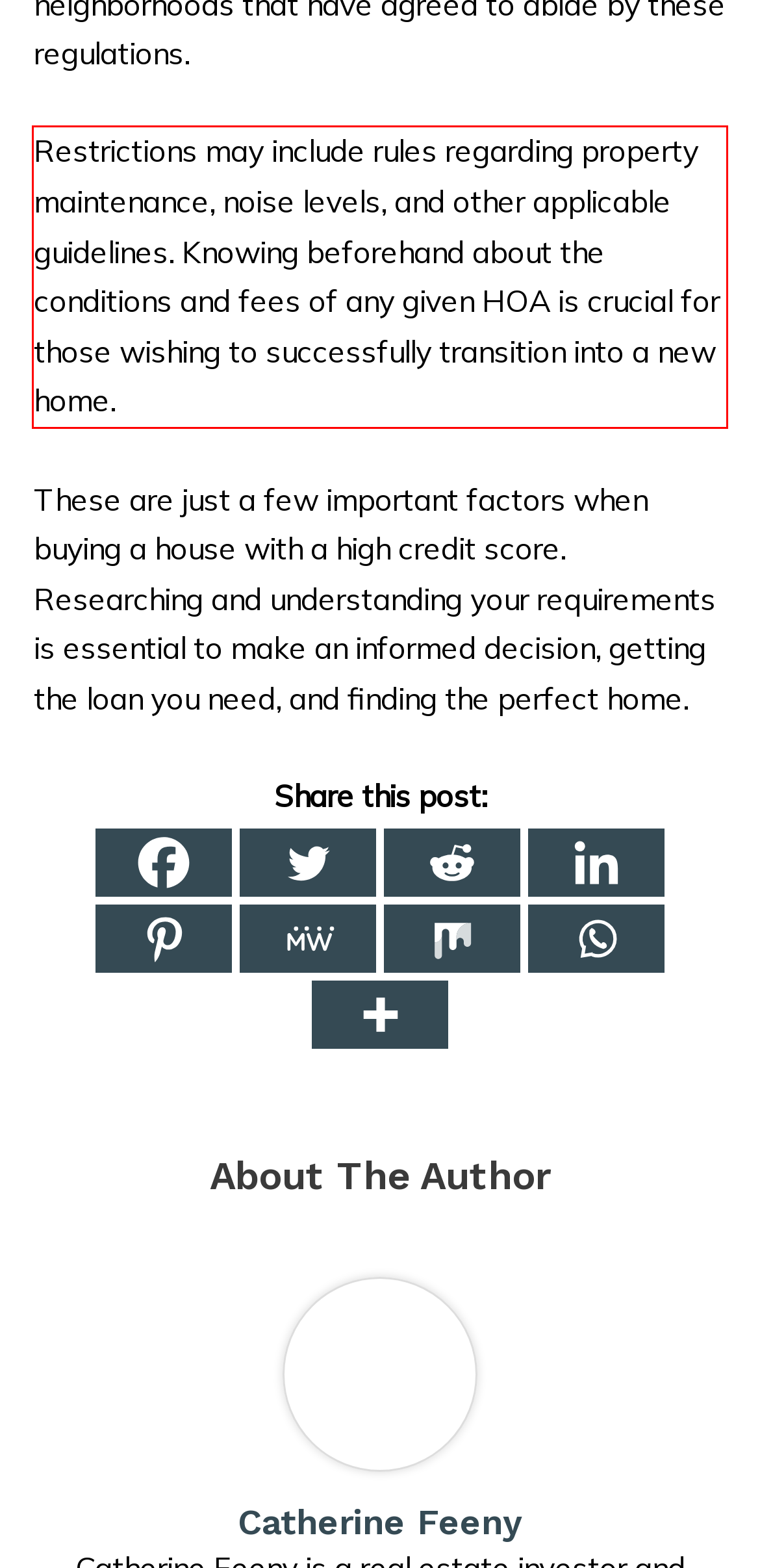Identify and transcribe the text content enclosed by the red bounding box in the given screenshot.

Restrictions may include rules regarding property maintenance, noise levels, and other applicable guidelines. Knowing beforehand about the conditions and fees of any given HOA is crucial for those wishing to successfully transition into a new home.